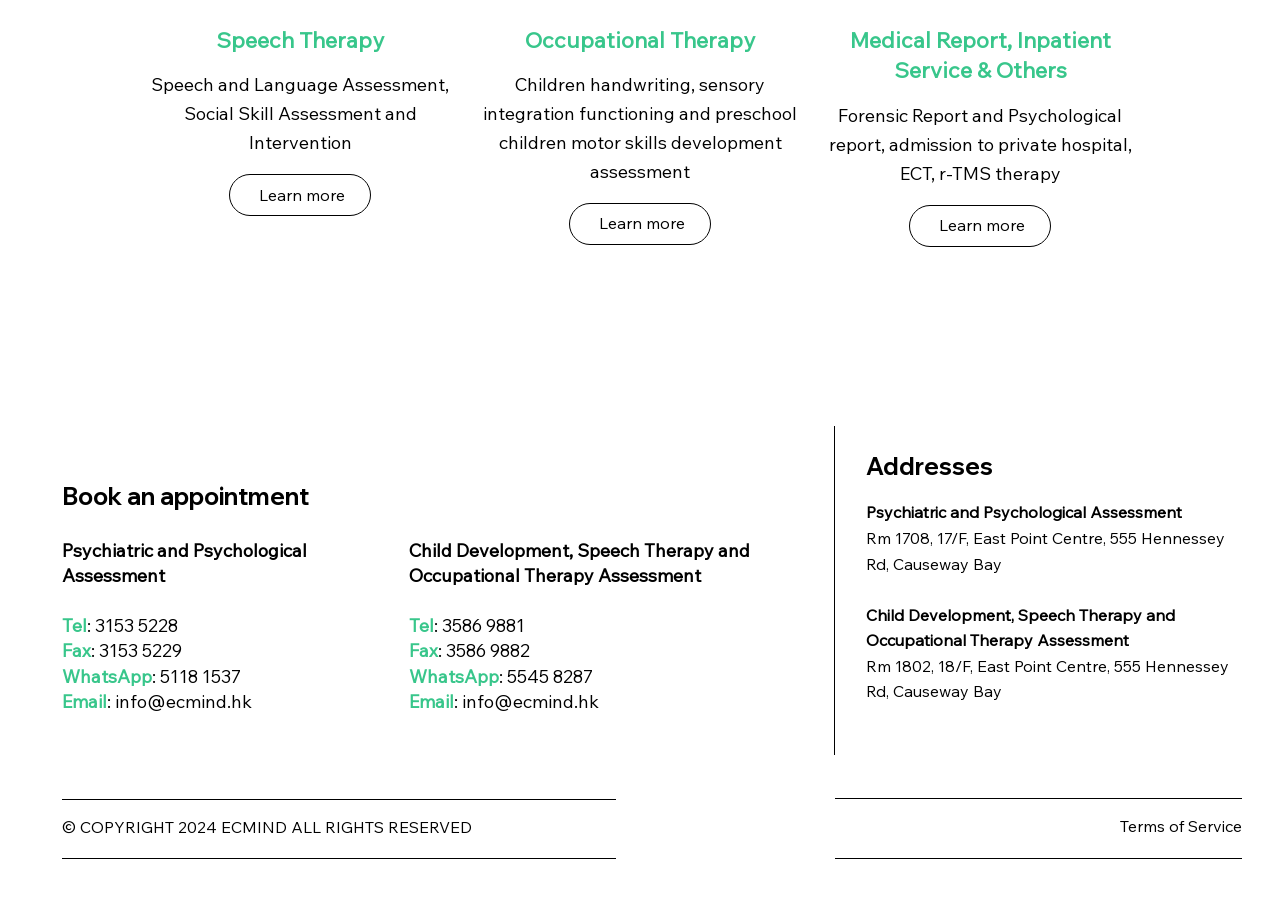Provide the bounding box coordinates of the area you need to click to execute the following instruction: "Contact via WhatsApp".

[0.396, 0.722, 0.463, 0.747]